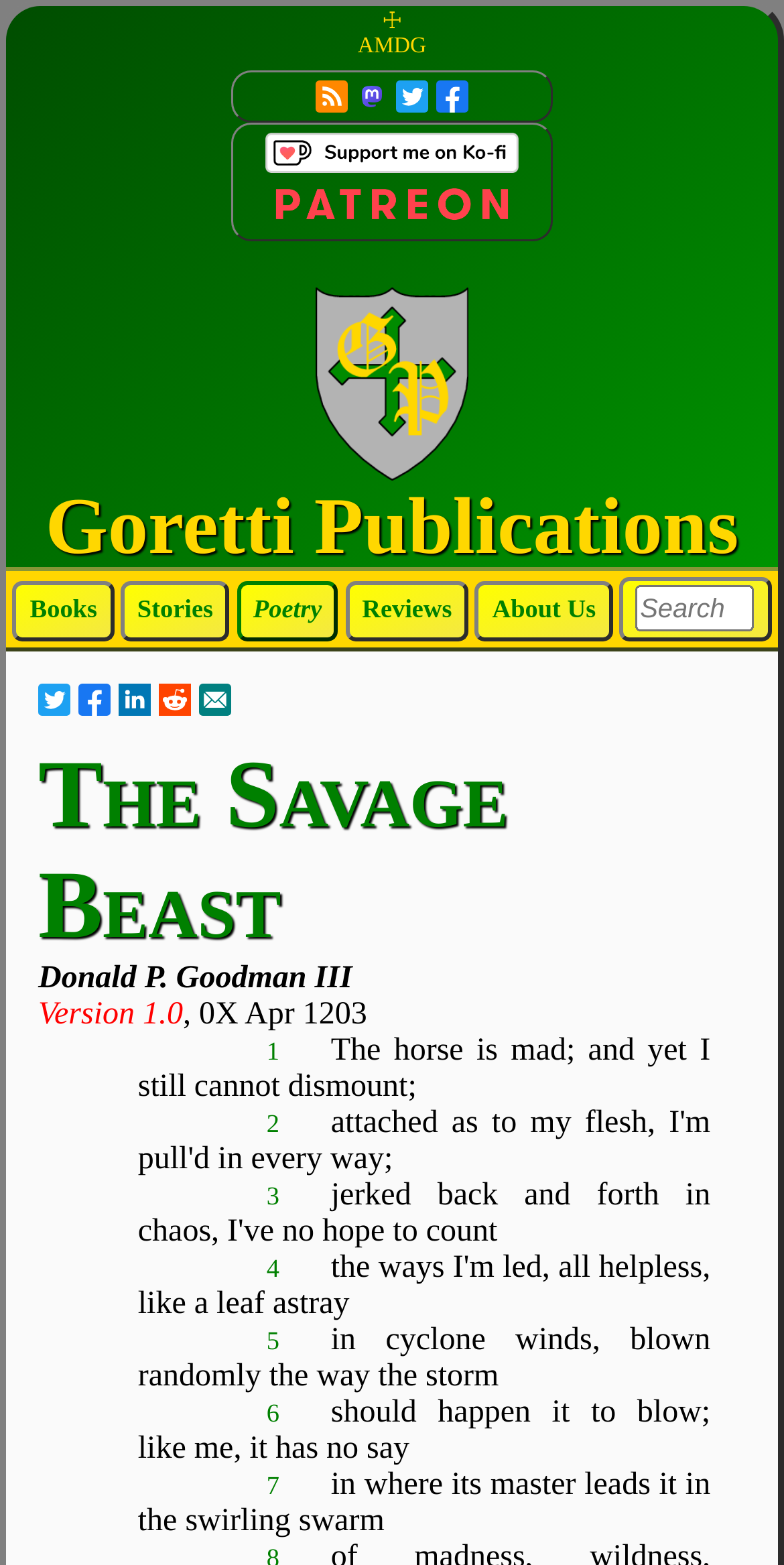Find the bounding box coordinates of the clickable region needed to perform the following instruction: "Subscribe to Our Feeds". The coordinates should be provided as four float numbers between 0 and 1, i.e., [left, top, right, bottom].

[0.403, 0.05, 0.444, 0.071]